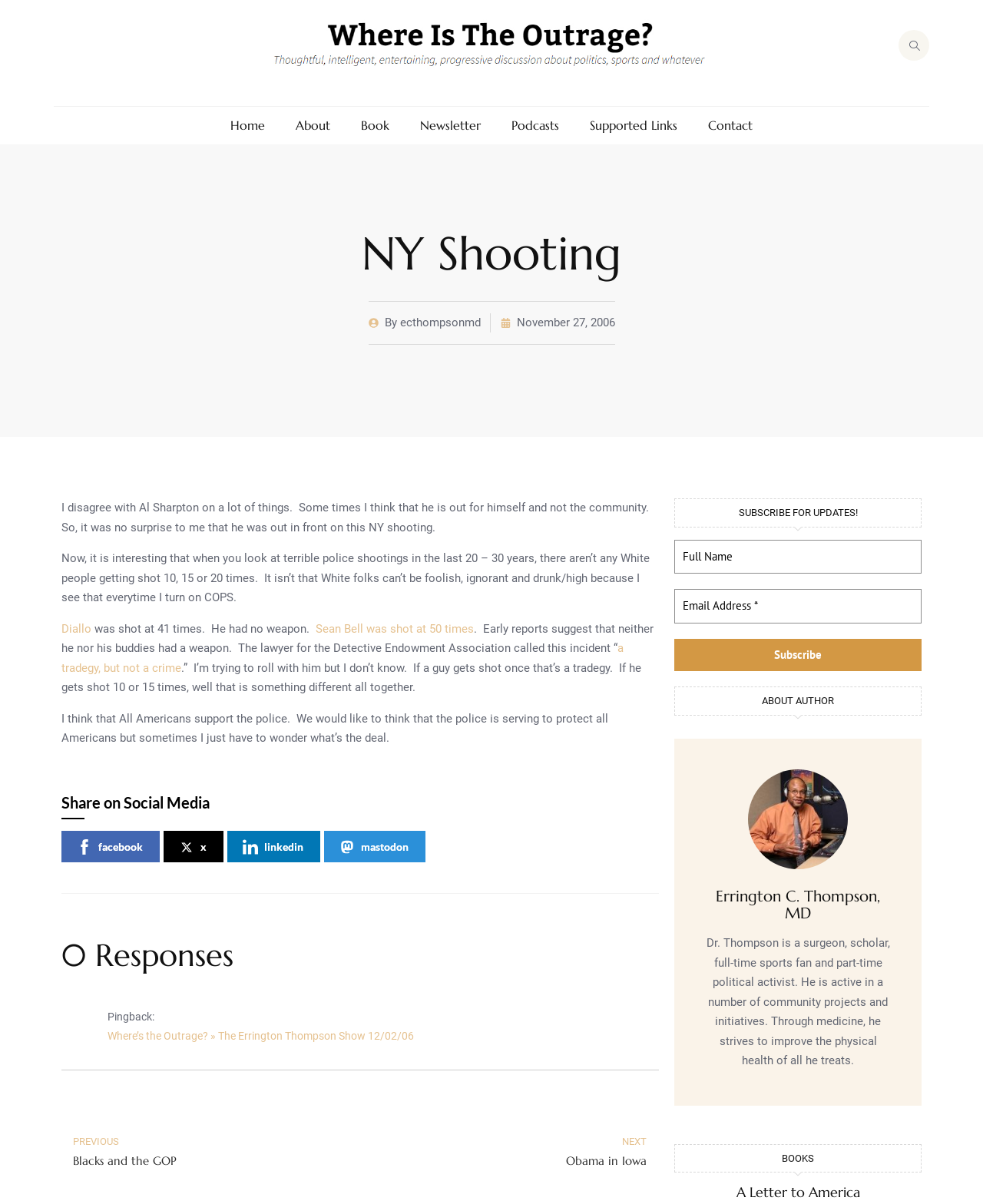What is the topic of the article?
Refer to the screenshot and answer in one word or phrase.

NY Shooting